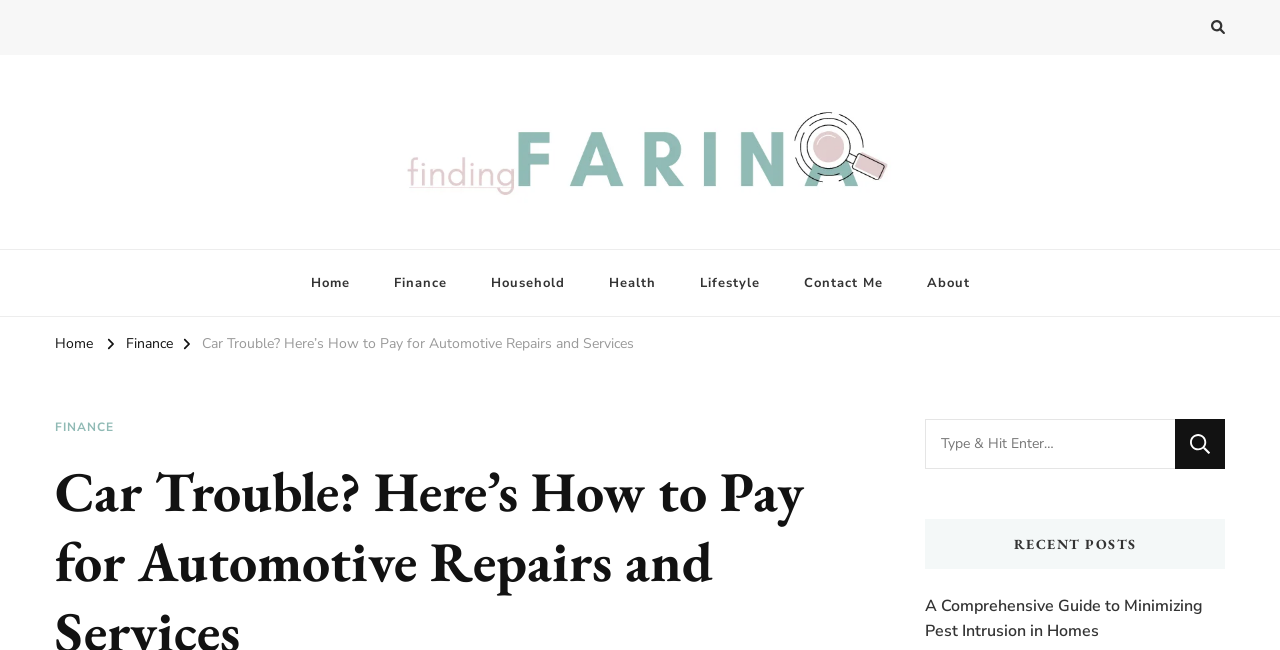What type of content is listed under 'RECENT POSTS'?
Look at the image and provide a detailed response to the question.

I examined the heading element with the text 'RECENT POSTS' and found a link element underneath it with the text 'A Comprehensive Guide to Minimizing Pest Intrusion in Homes'. This suggests that the content listed under 'RECENT POSTS' is a list of blog posts.